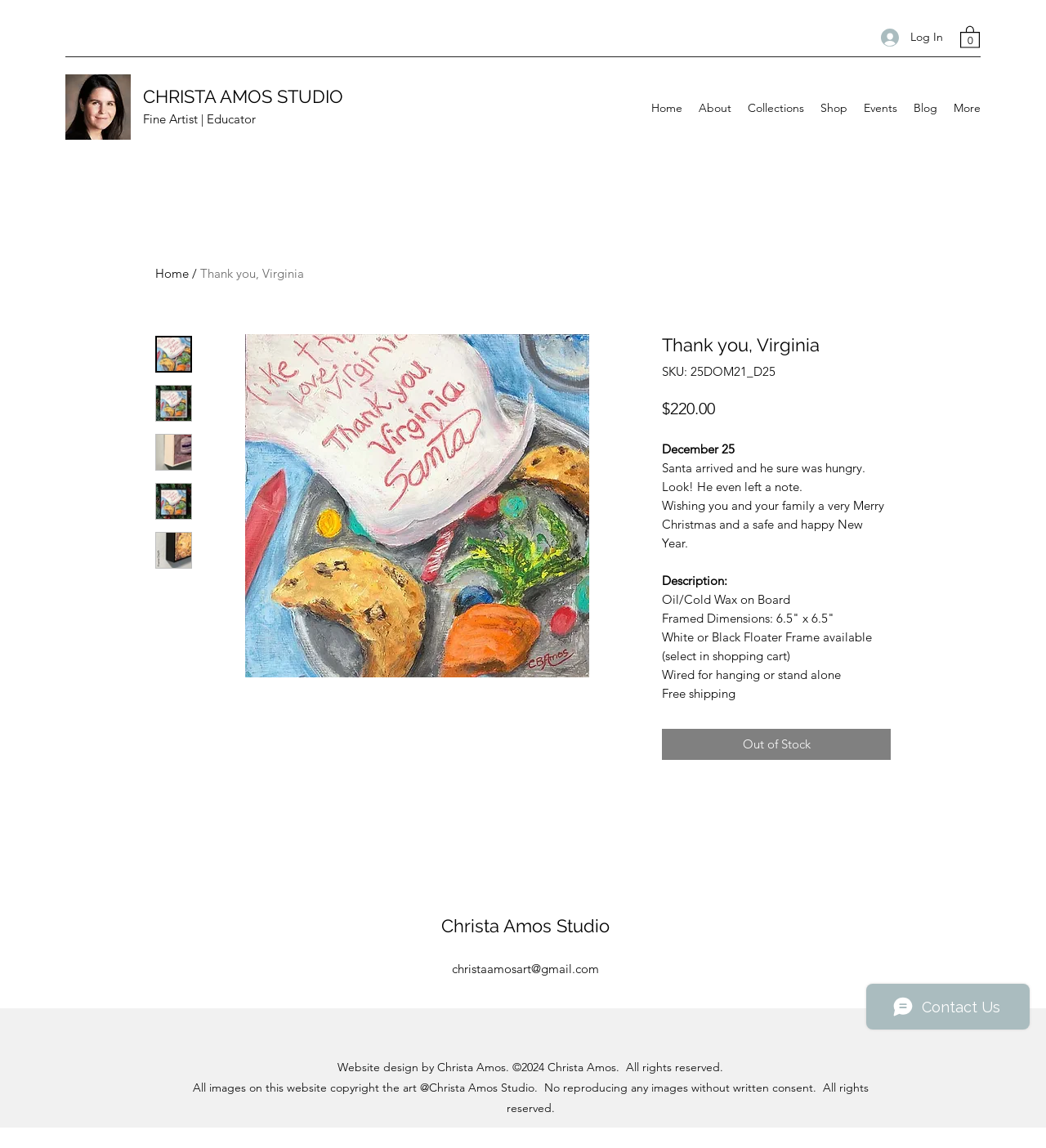What is the medium of the 'Thank you, Virginia' artwork?
Using the image as a reference, give a one-word or short phrase answer.

Oil/Cold Wax on Board